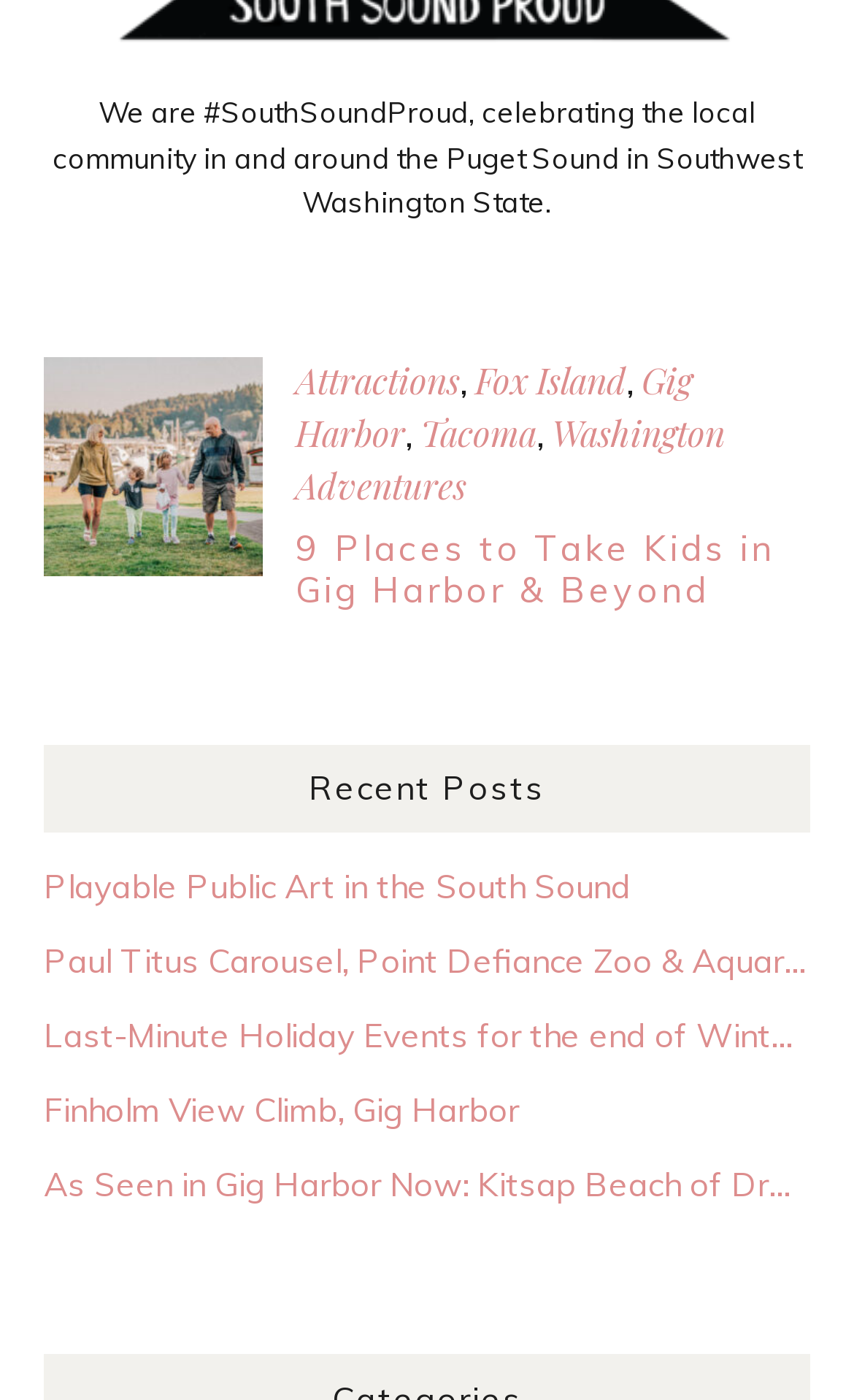Find the bounding box coordinates for the UI element that matches this description: "Tacoma".

[0.492, 0.293, 0.628, 0.326]